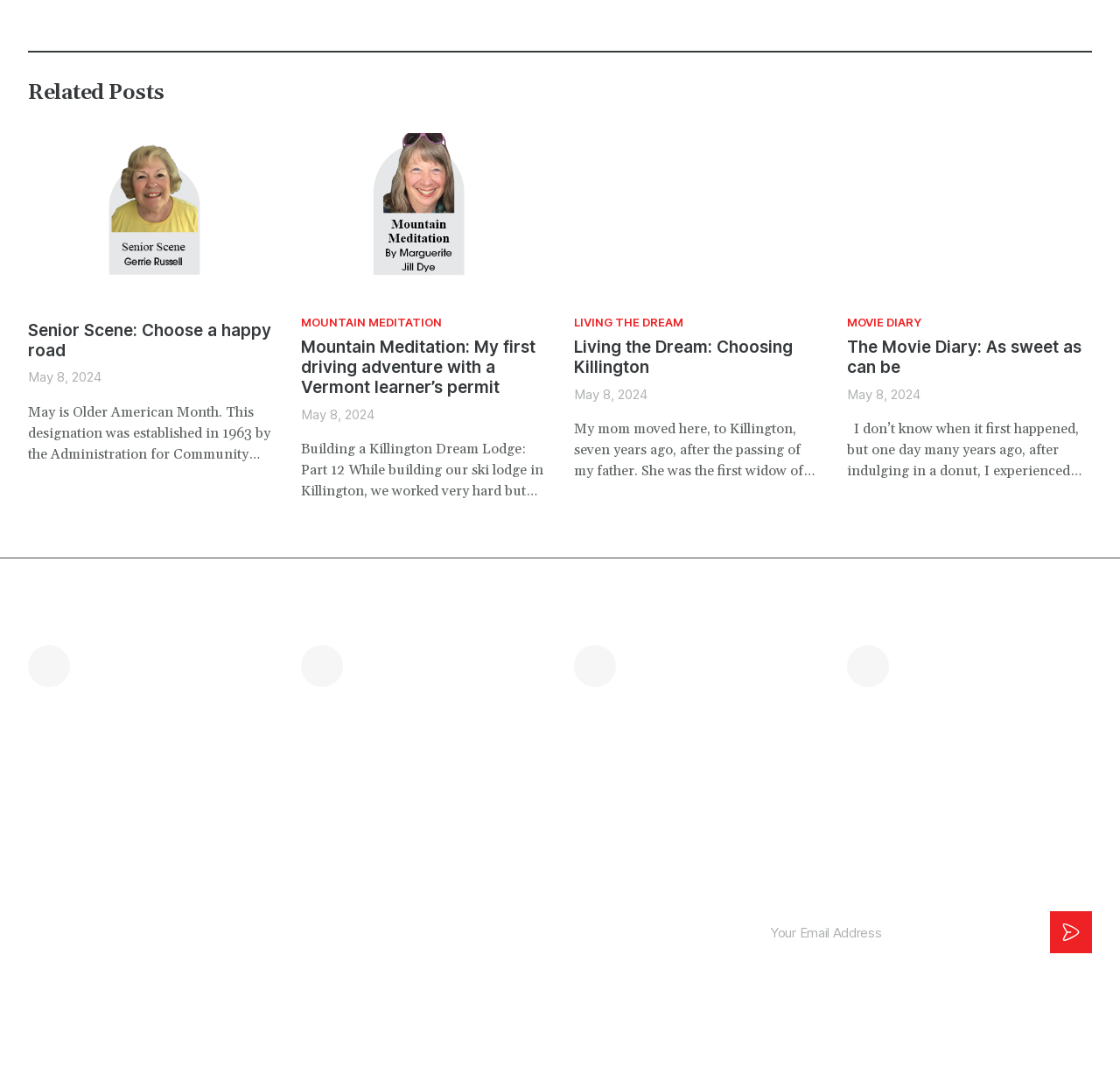Indicate the bounding box coordinates of the element that needs to be clicked to satisfy the following instruction: "Read 'Living the Dream: Choosing Killington'". The coordinates should be four float numbers between 0 and 1, i.e., [left, top, right, bottom].

[0.512, 0.316, 0.708, 0.354]